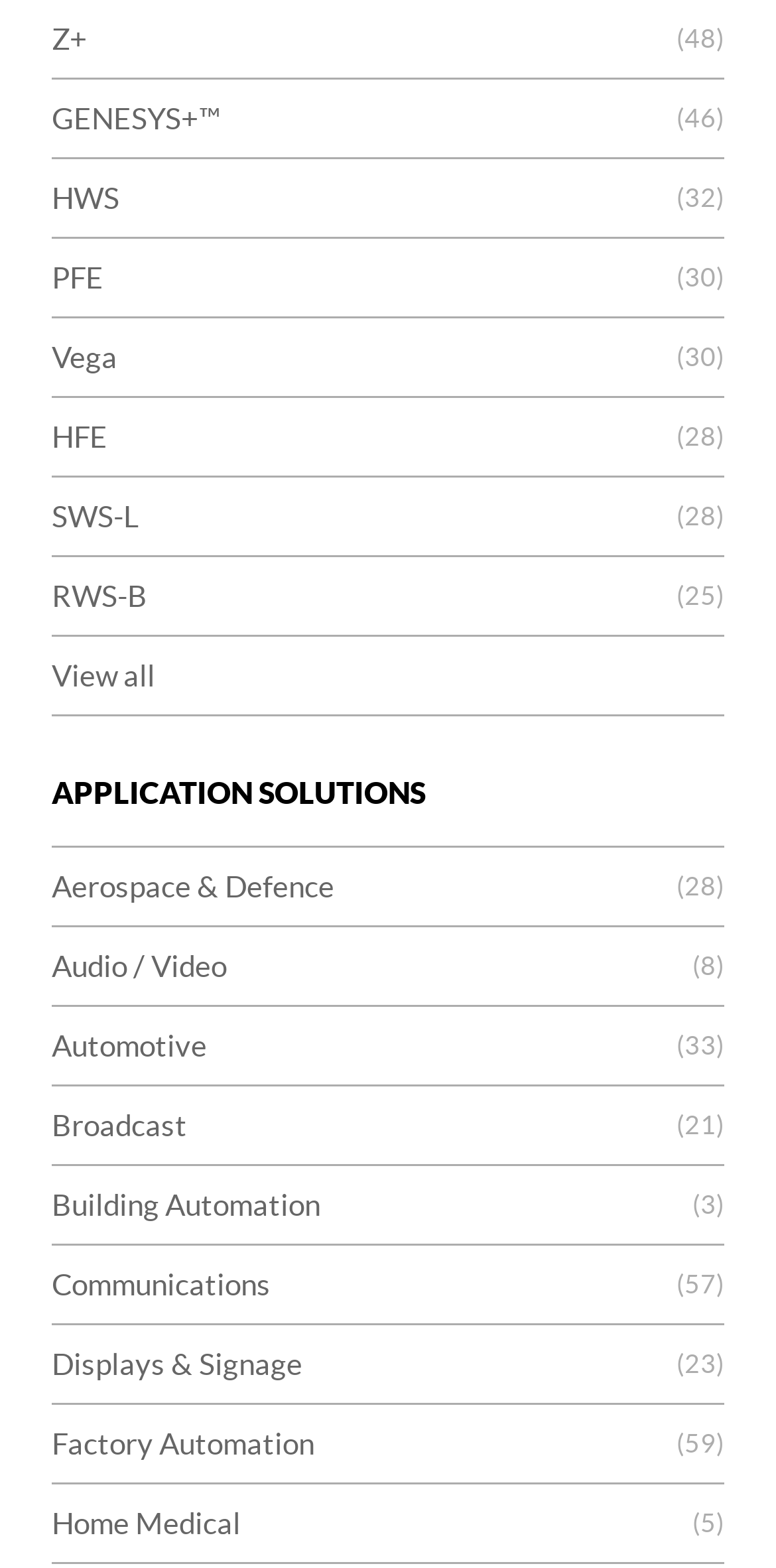Please find the bounding box coordinates of the element that needs to be clicked to perform the following instruction: "Browse Home Medical solutions". The bounding box coordinates should be four float numbers between 0 and 1, represented as [left, top, right, bottom].

[0.067, 0.947, 0.933, 0.996]